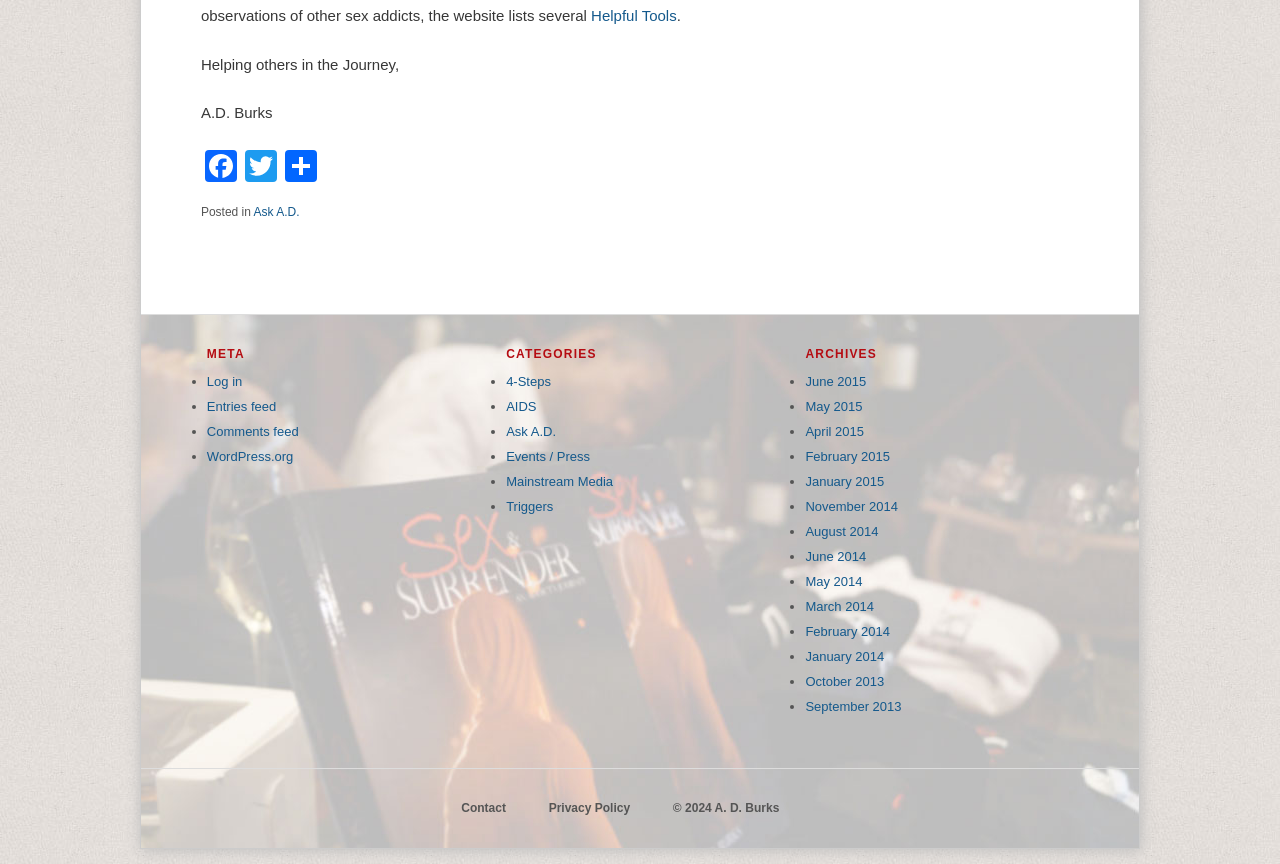Respond to the question below with a single word or phrase: What is the copyright year?

2024